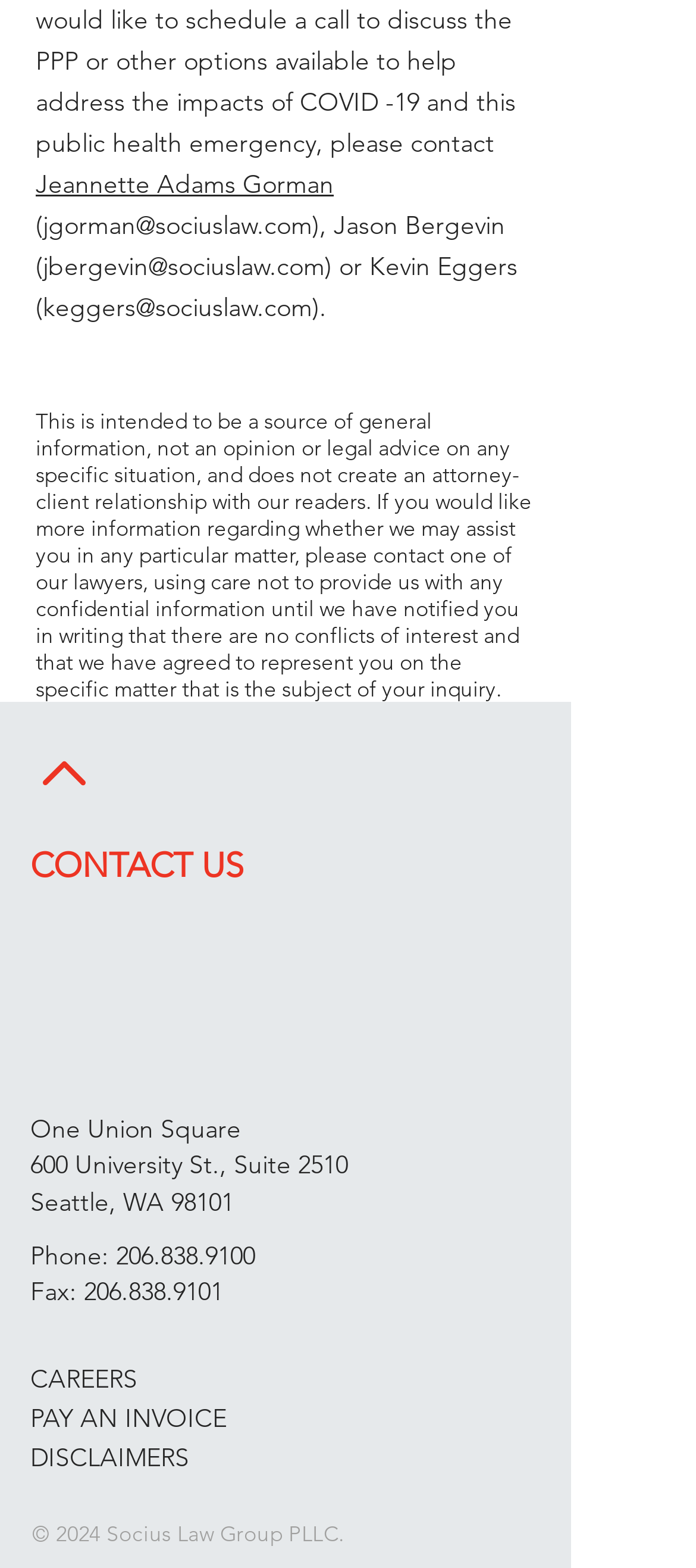Answer this question using a single word or a brief phrase:
What is the address of the law group?

600 University St., Suite 2510, Seattle, WA 98101